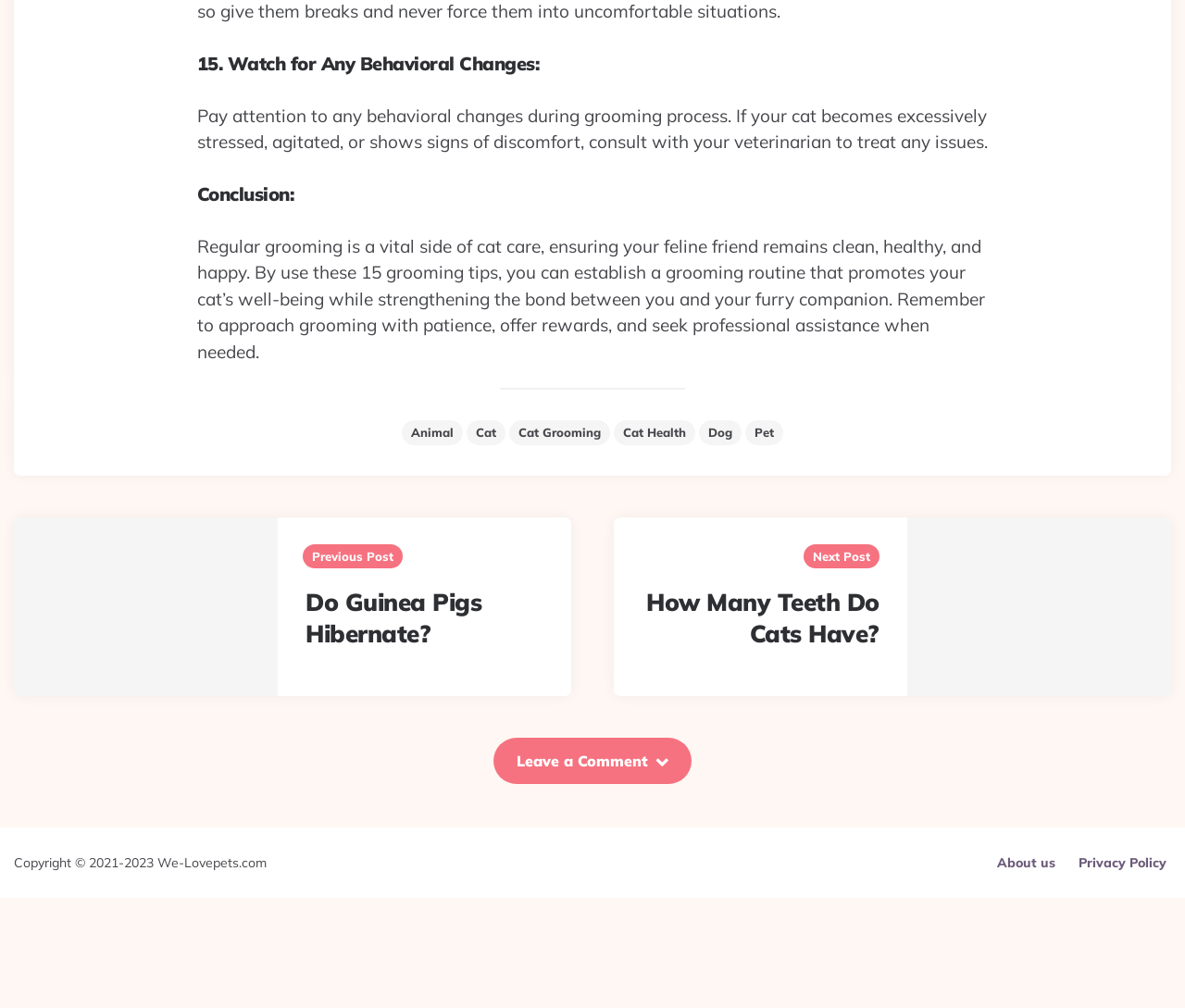Kindly determine the bounding box coordinates for the clickable area to achieve the given instruction: "Read the previous post".

[0.263, 0.545, 0.332, 0.56]